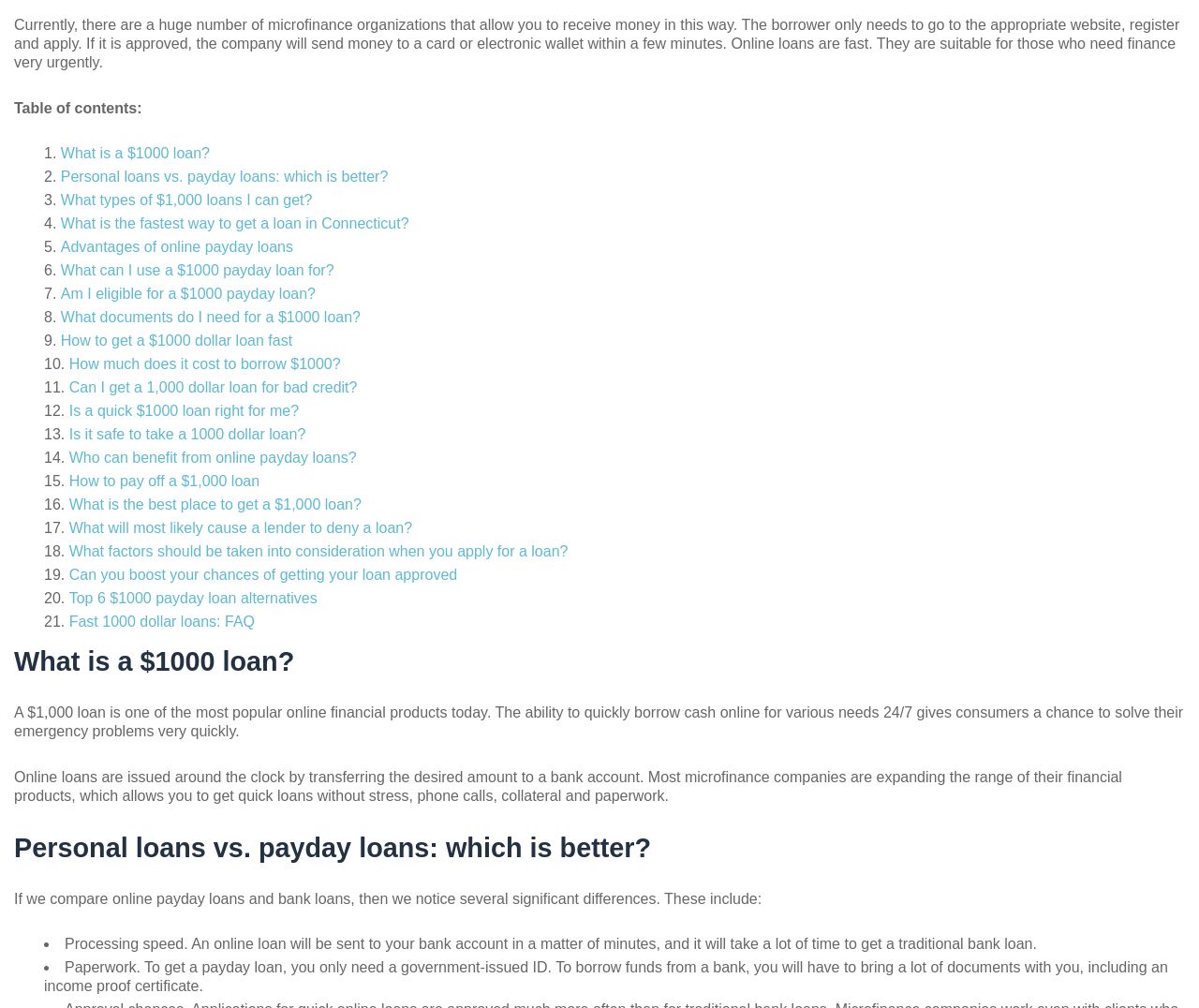Identify the bounding box coordinates for the UI element described as: "Advantages of online payday loans". The coordinates should be provided as four floats between 0 and 1: [left, top, right, bottom].

[0.051, 0.237, 0.245, 0.253]